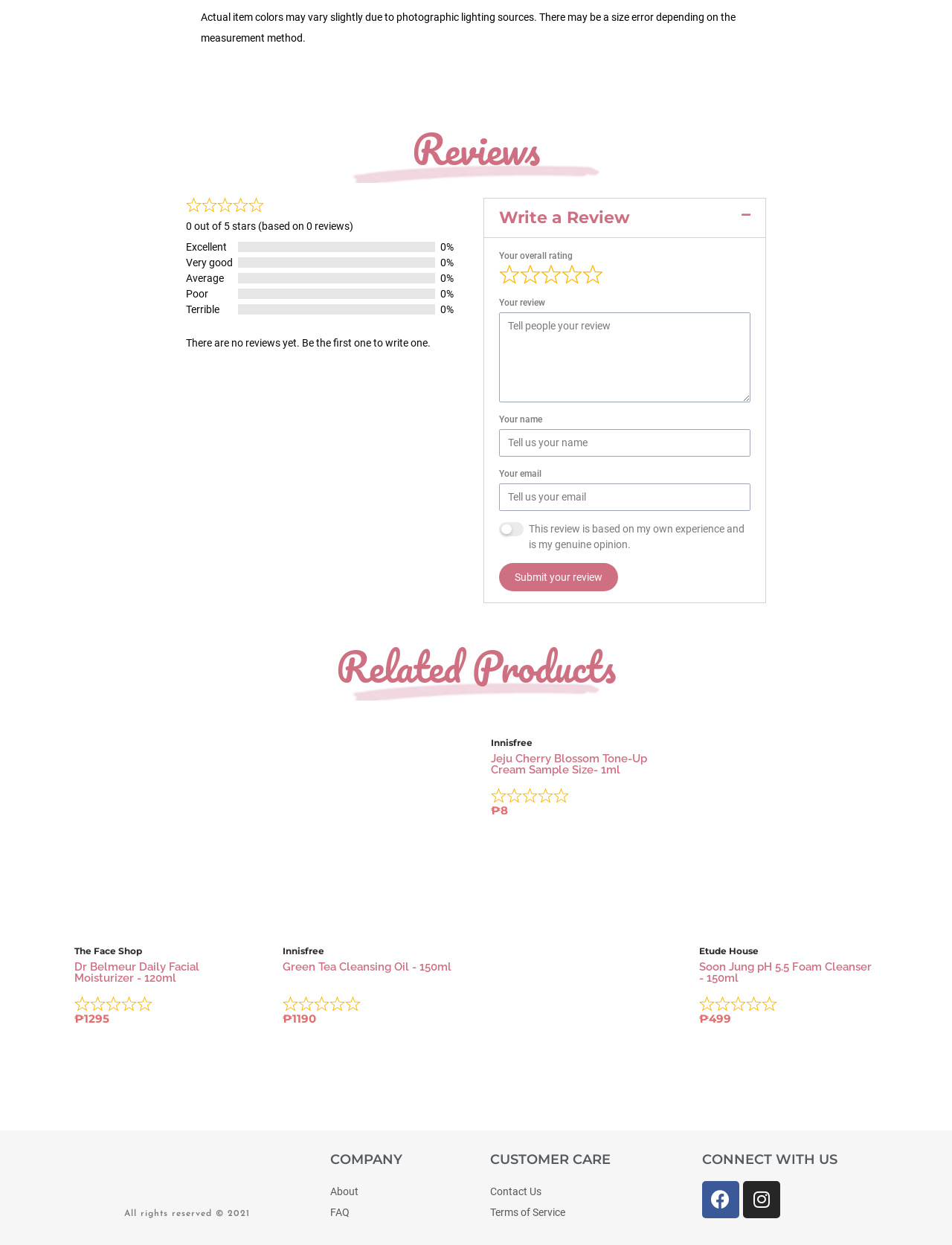What is the purpose of the 'Write a Review' tab?
Provide a fully detailed and comprehensive answer to the question.

I analyzed the 'Write a Review' tab and its contents, including the 'Your overall rating', 'Your review', and 'Submit your review' button. This suggests that the purpose of this tab is to allow users to submit a review of the product.